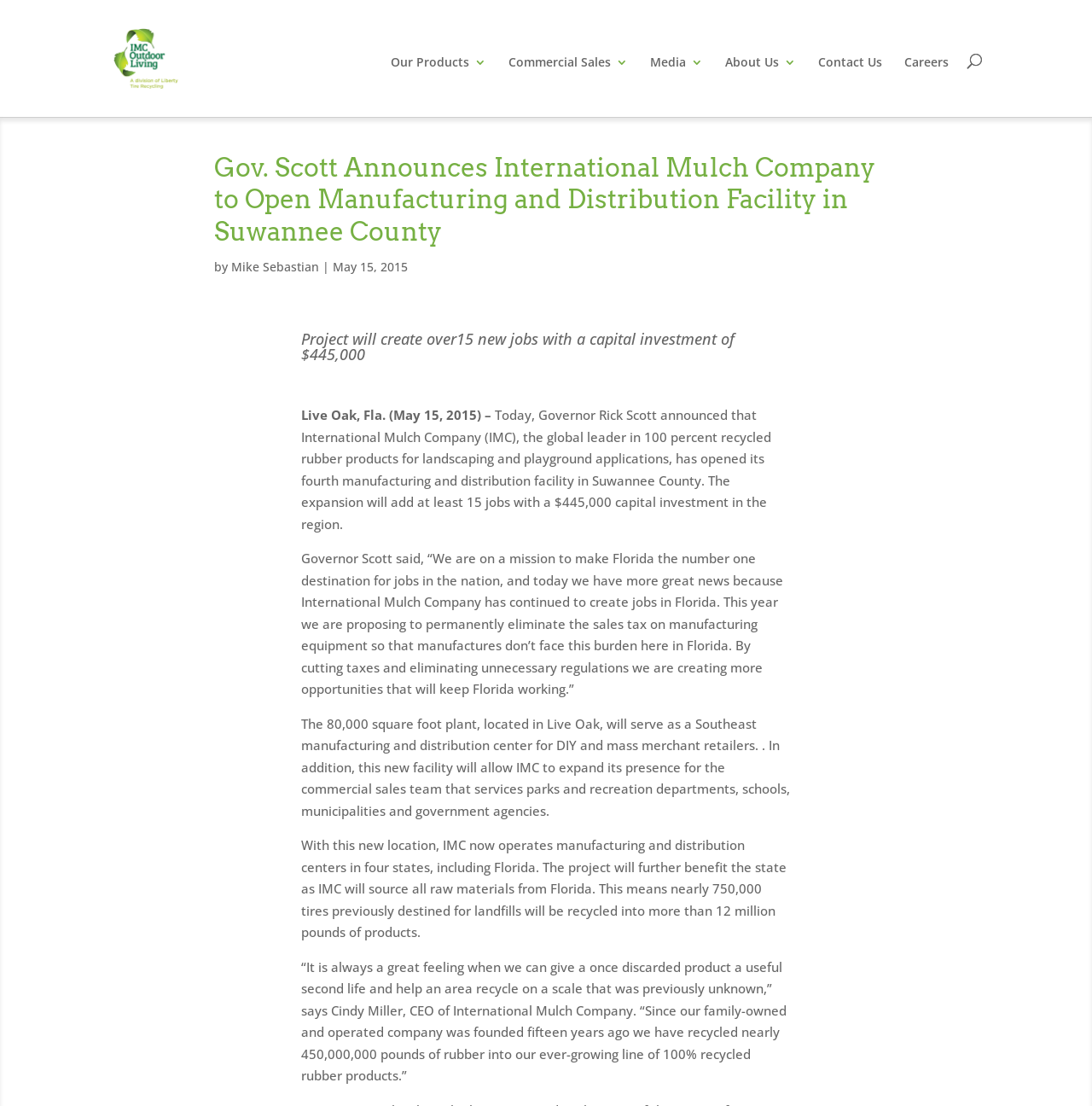Give a one-word or phrase response to the following question: What is the name of the company mentioned in the article?

International Mulch Company